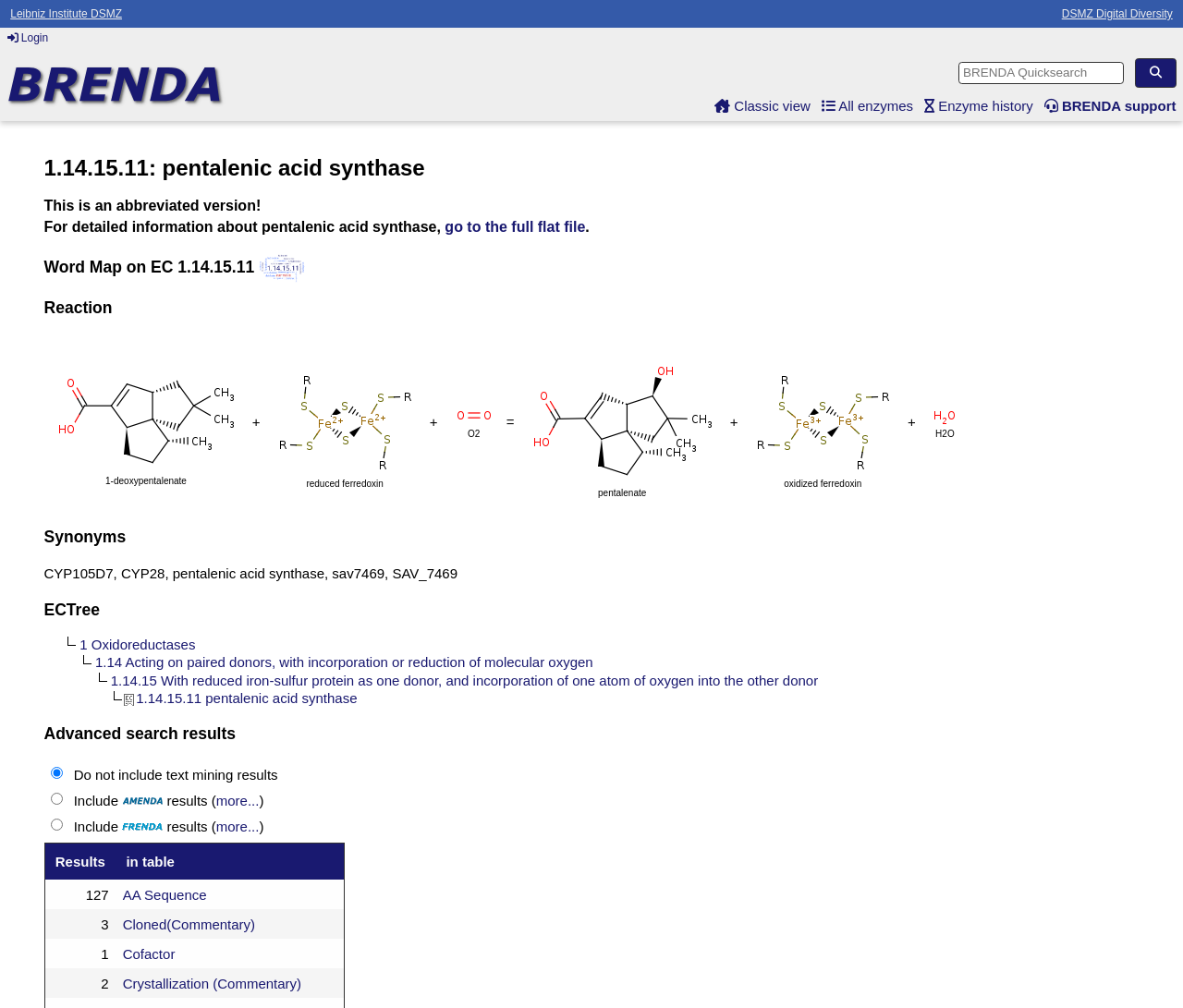Could you please study the image and provide a detailed answer to the question:
What is the name of the enzyme?

The name of the enzyme can be found in the heading '1.14.15.11: pentalenic acid synthase' at the top of the webpage.